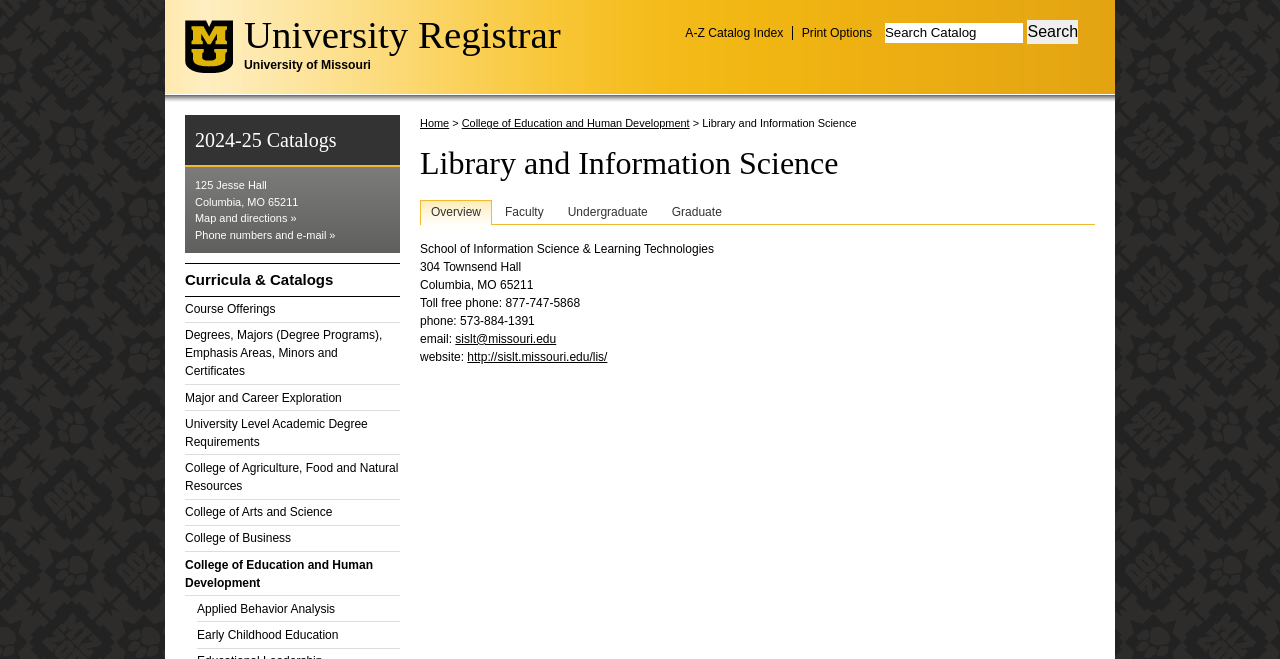Please identify the bounding box coordinates of the element on the webpage that should be clicked to follow this instruction: "View the Library and Information Science overview". The bounding box coordinates should be given as four float numbers between 0 and 1, formatted as [left, top, right, bottom].

[0.328, 0.303, 0.384, 0.341]